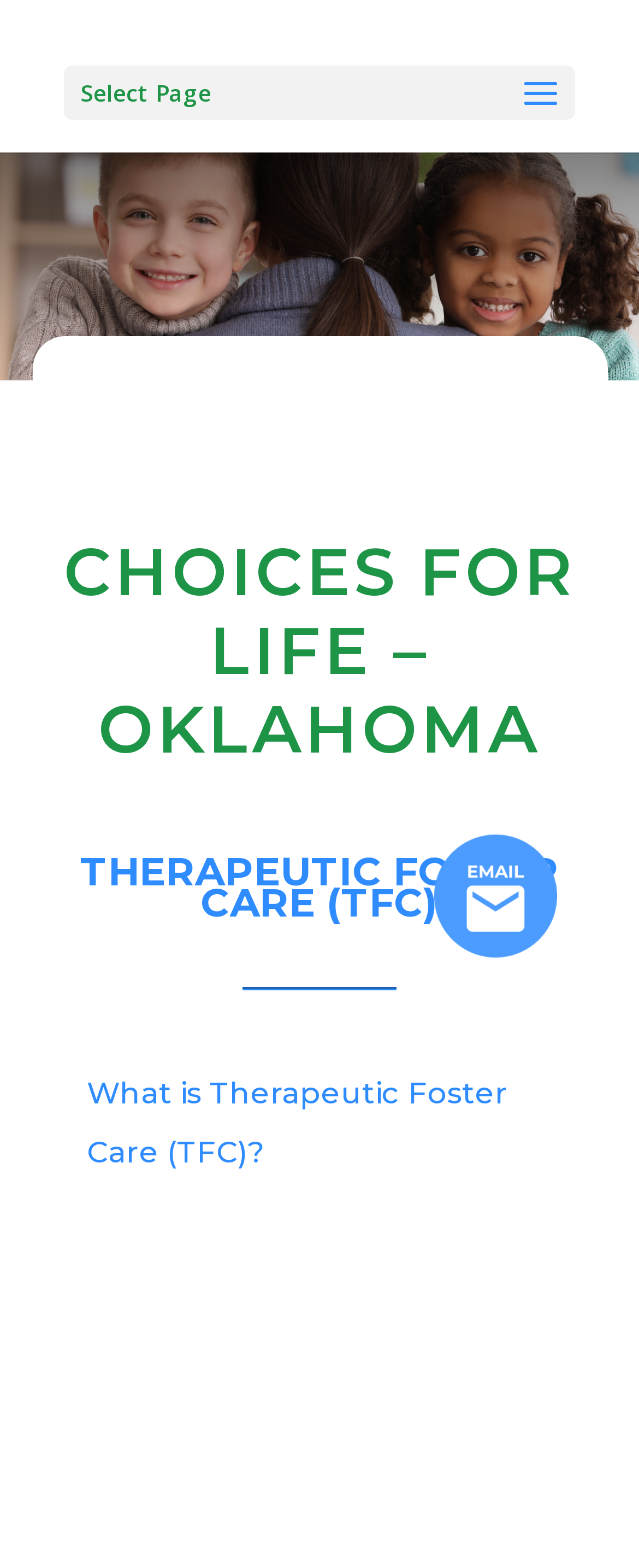What is the purpose of the webpage?
Using the image as a reference, answer with just one word or a short phrase.

To provide information